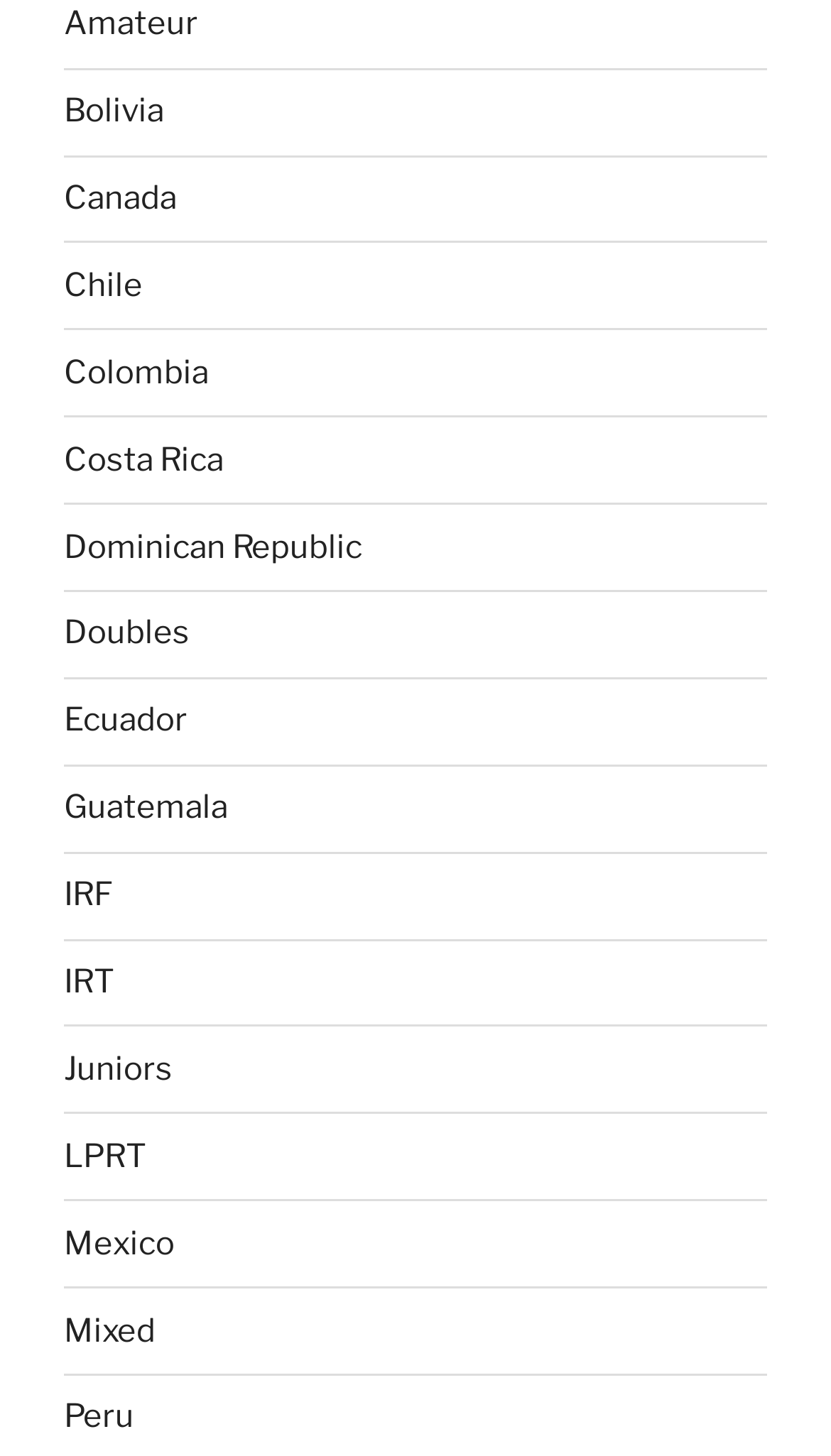What is the first link in the list?
Could you please answer the question thoroughly and with as much detail as possible?

I looked at the list of links and found that the first one is 'Amateur', which is located at the top of the list.